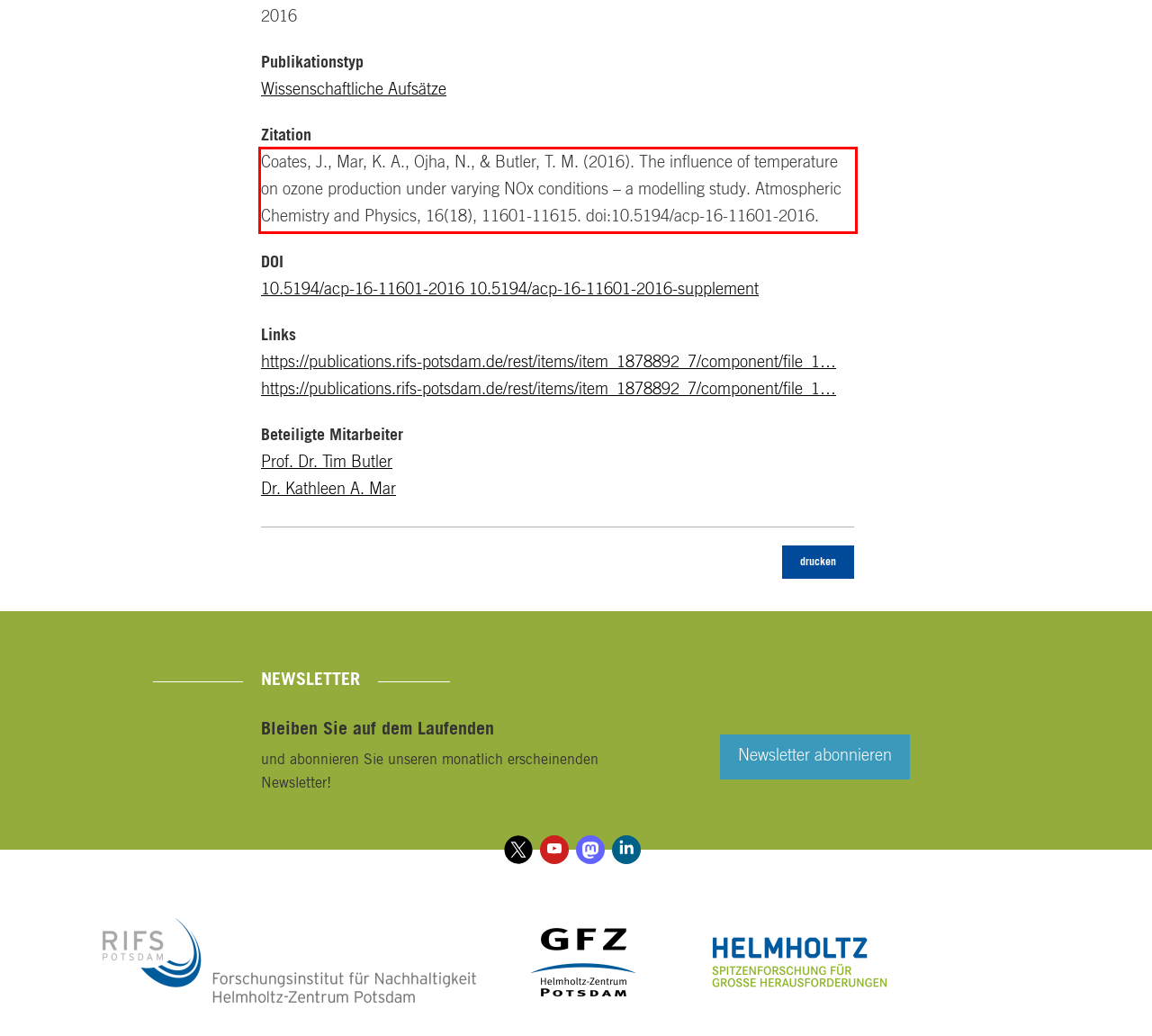The screenshot you have been given contains a UI element surrounded by a red rectangle. Use OCR to read and extract the text inside this red rectangle.

Coates, J., Mar, K. A., Ojha, N., & Butler, T. M. (2016). The influence of temperature on ozone production under varying NOx conditions – a modelling study. Atmospheric Chemistry and Physics, 16(18), 11601-11615. doi:10.5194/acp-16-11601-2016.